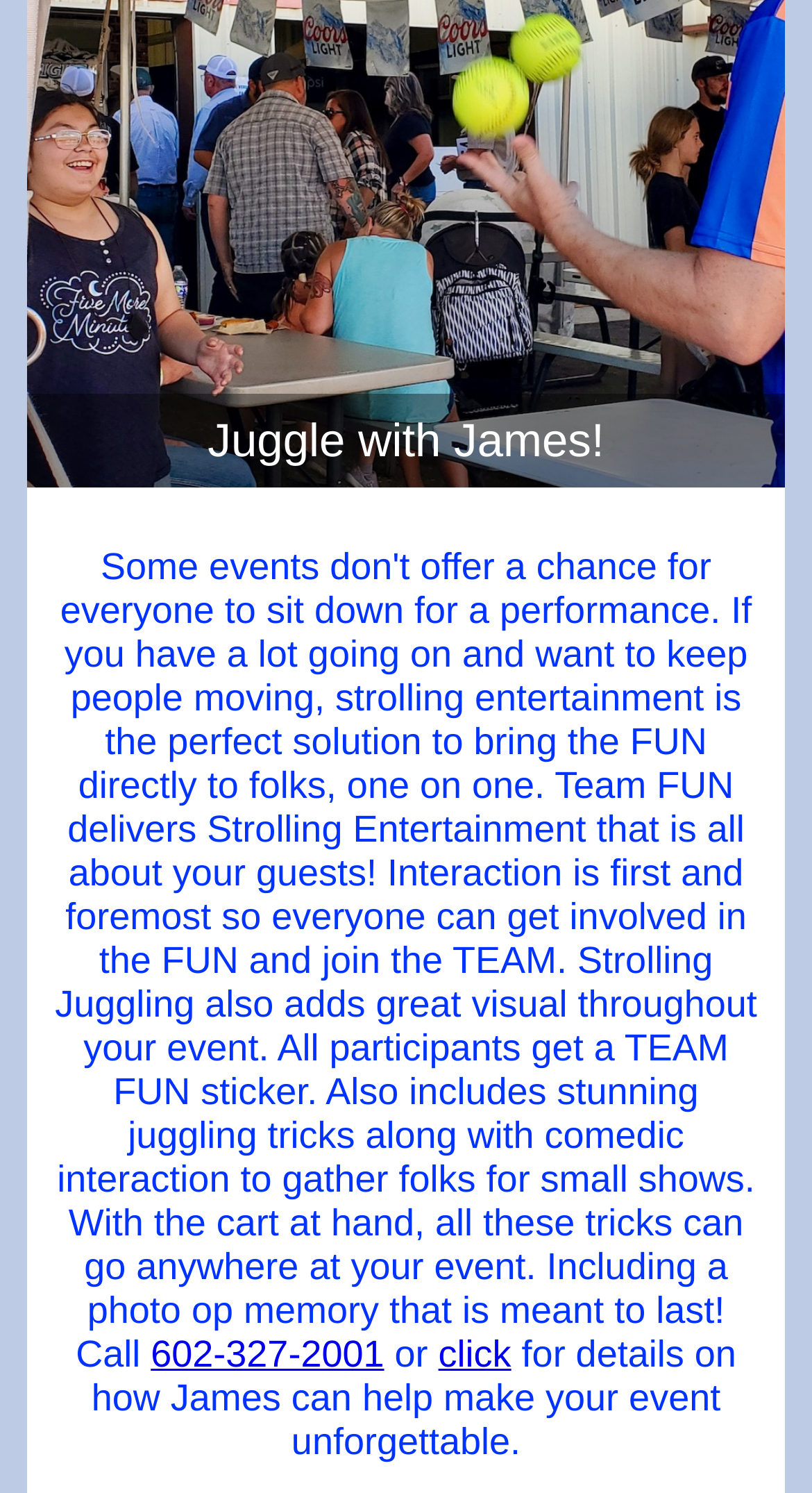Reply to the question below using a single word or brief phrase:
What is the tone of the webpage?

Inviting